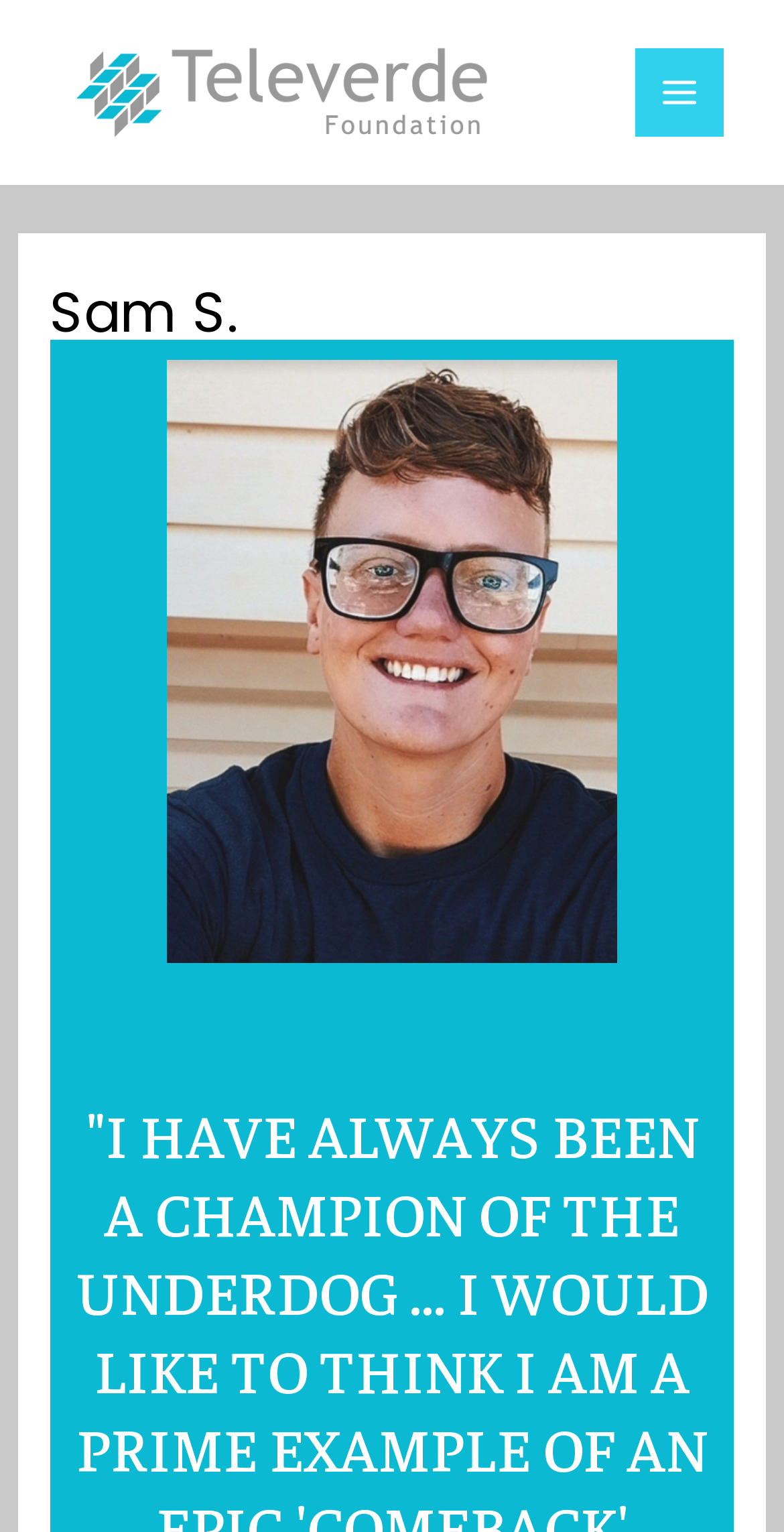Find the bounding box of the UI element described as: "alt="Televerde Foundation Logo"". The bounding box coordinates should be given as four float values between 0 and 1, i.e., [left, top, right, bottom].

[0.077, 0.044, 0.649, 0.074]